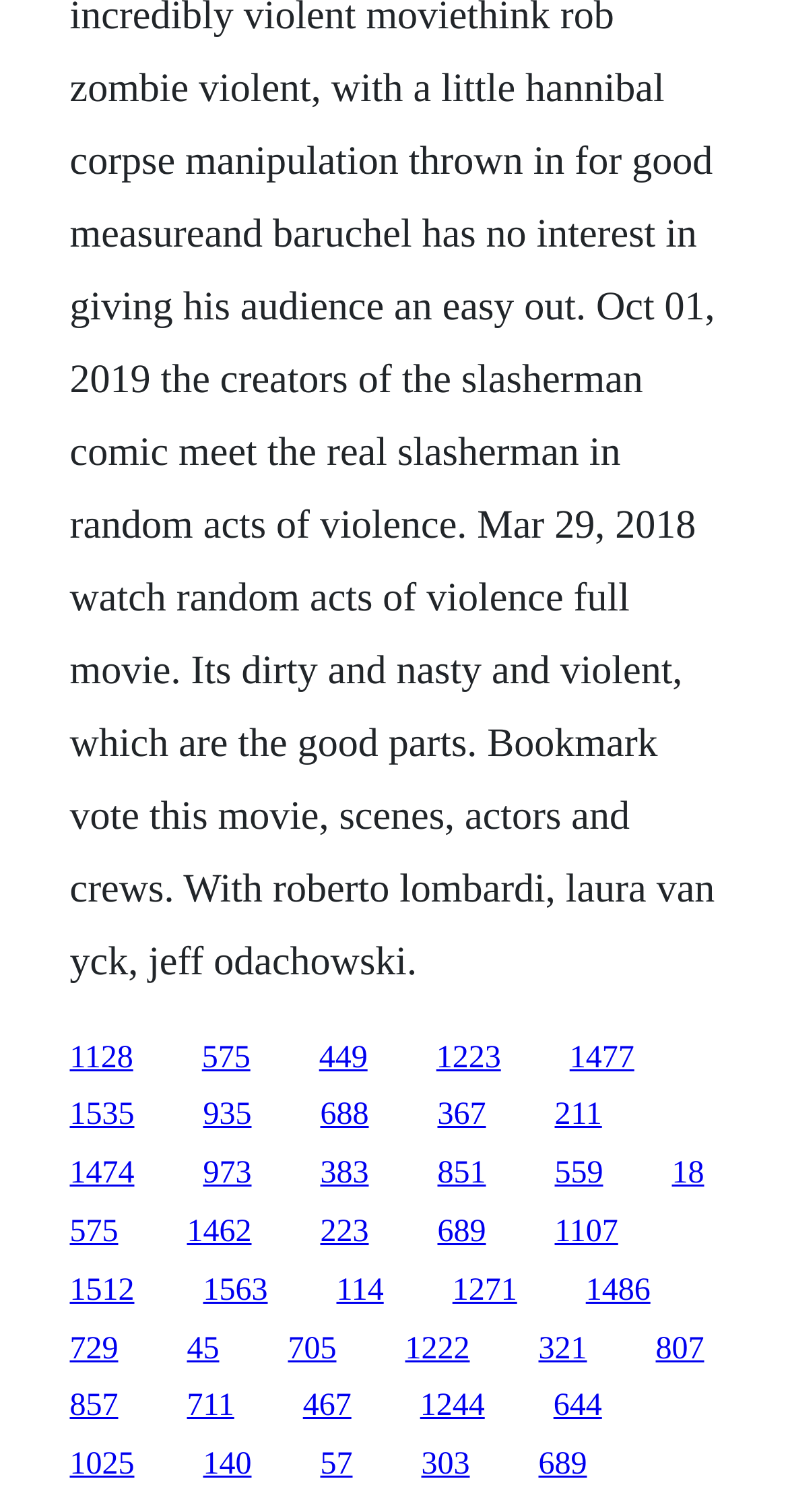Kindly provide the bounding box coordinates of the section you need to click on to fulfill the given instruction: "follow the seventh link".

[0.555, 0.688, 0.636, 0.711]